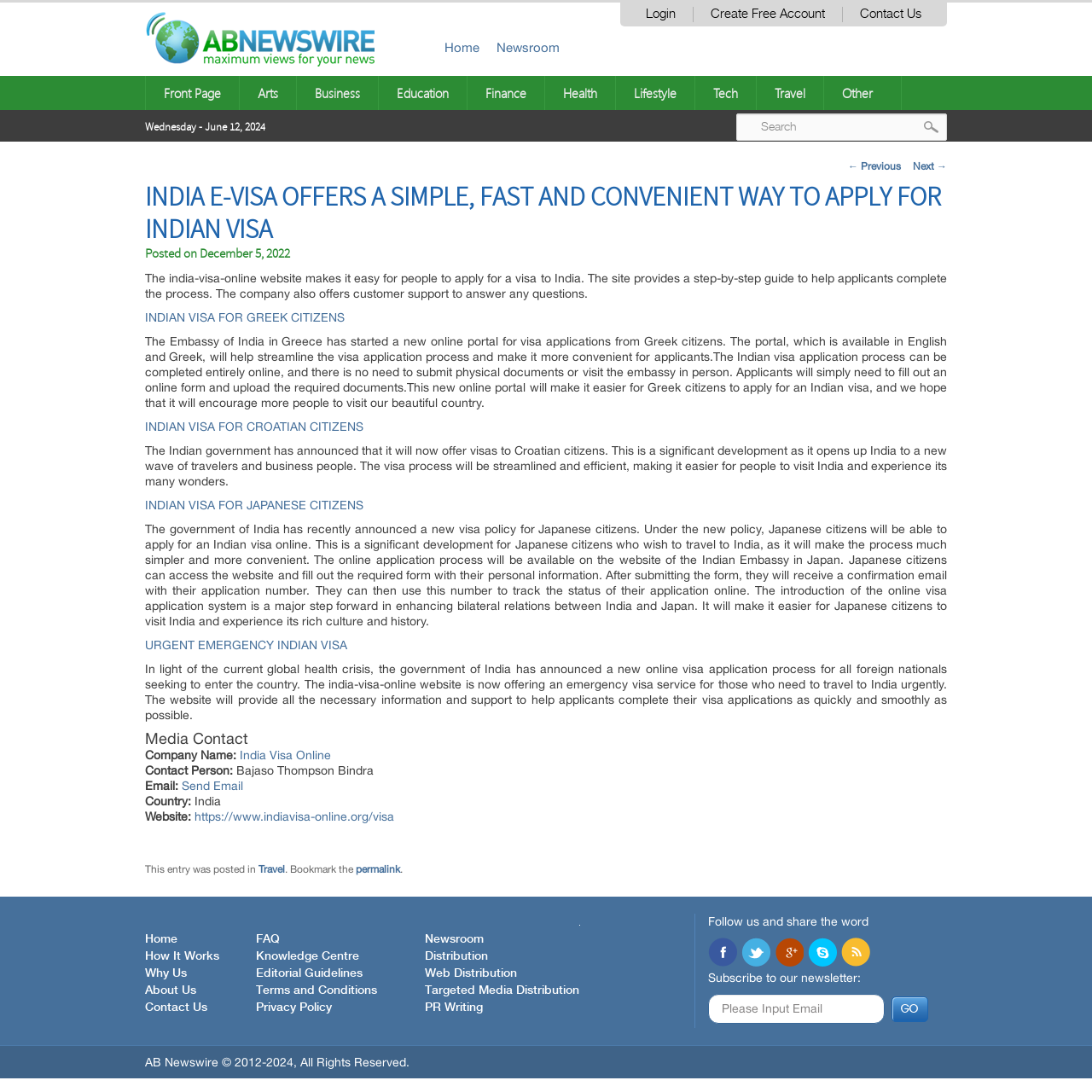Determine the bounding box coordinates for the clickable element required to fulfill the instruction: "Follow the website on Facebook". Provide the coordinates as four float numbers between 0 and 1, i.e., [left, top, right, bottom].

[0.648, 0.858, 0.675, 0.888]